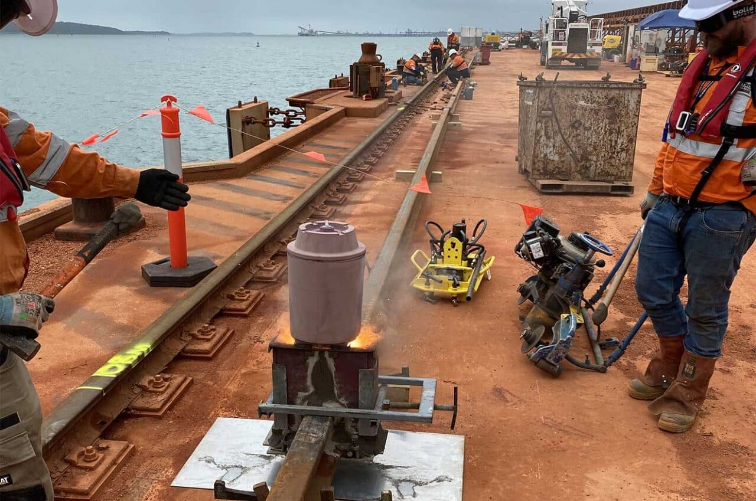What is the purpose of the device emitting flames?
Please answer the question with a detailed response using the information from the screenshot.

The device emitting flames is likely used for heating or cutting the rail, as mentioned in the caption, and is being operated by a worker in safety attire.